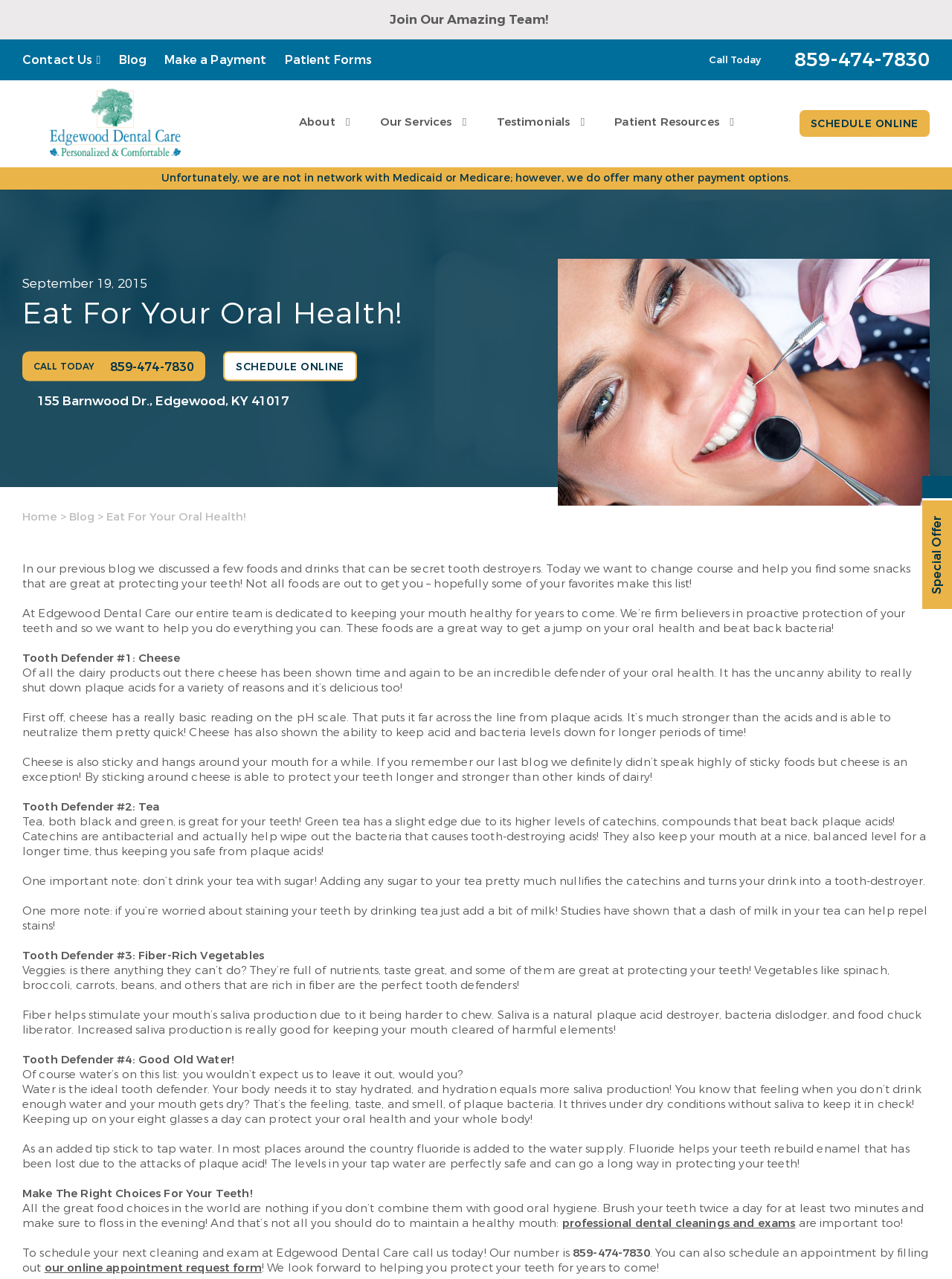Answer briefly with one word or phrase:
What is the benefit of drinking water in oral health?

Increases saliva production